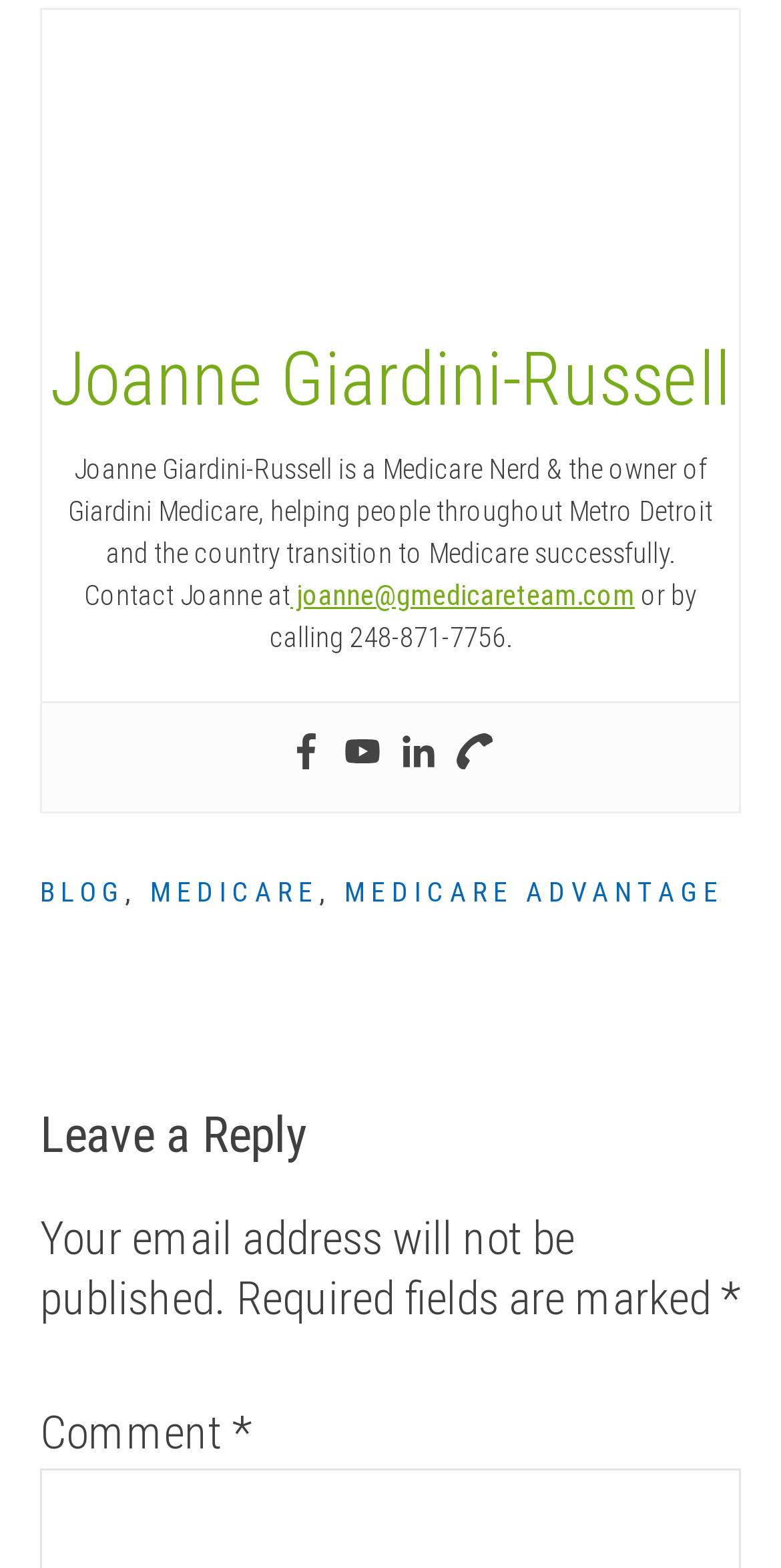What is the label of the required fields?
Please provide a single word or phrase as your answer based on the image.

*